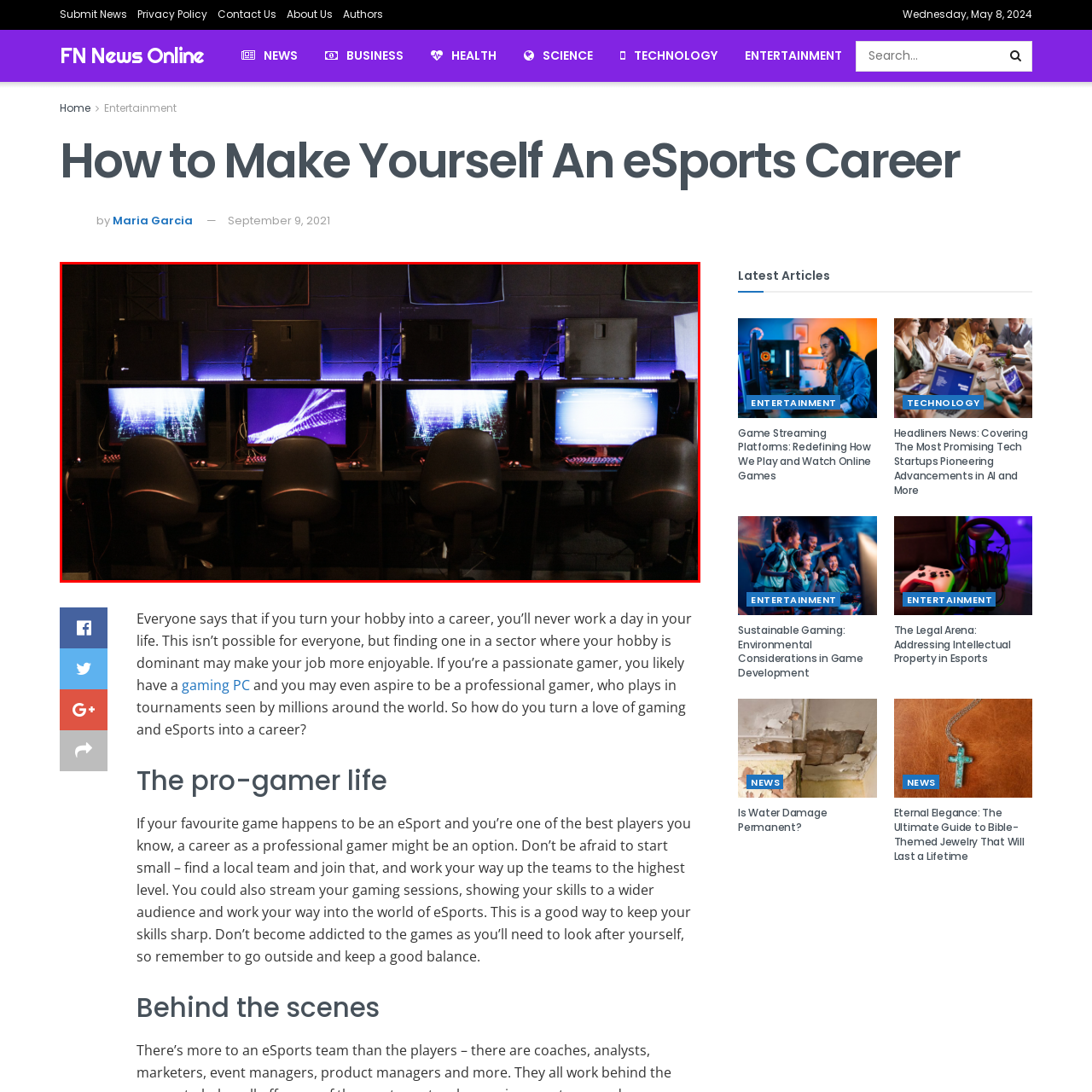What type of environment does the setup suggest? Inspect the image encased in the red bounding box and answer using only one word or a brief phrase.

Collaborative and engaging